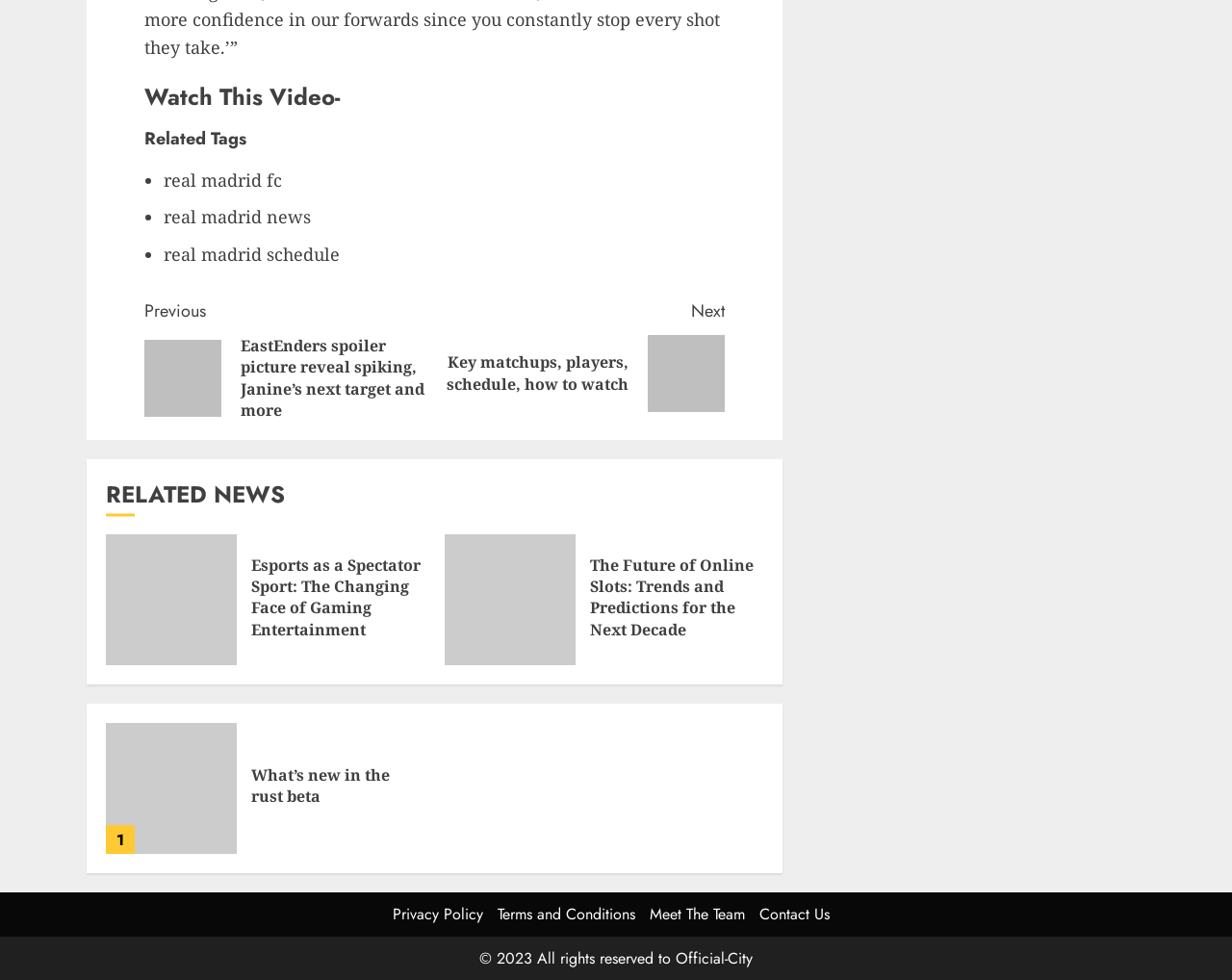Identify the bounding box coordinates for the region to click in order to carry out this instruction: "View the previous post". Provide the coordinates using four float numbers between 0 and 1, formatted as [left, top, right, bottom].

[0.117, 0.303, 0.353, 0.43]